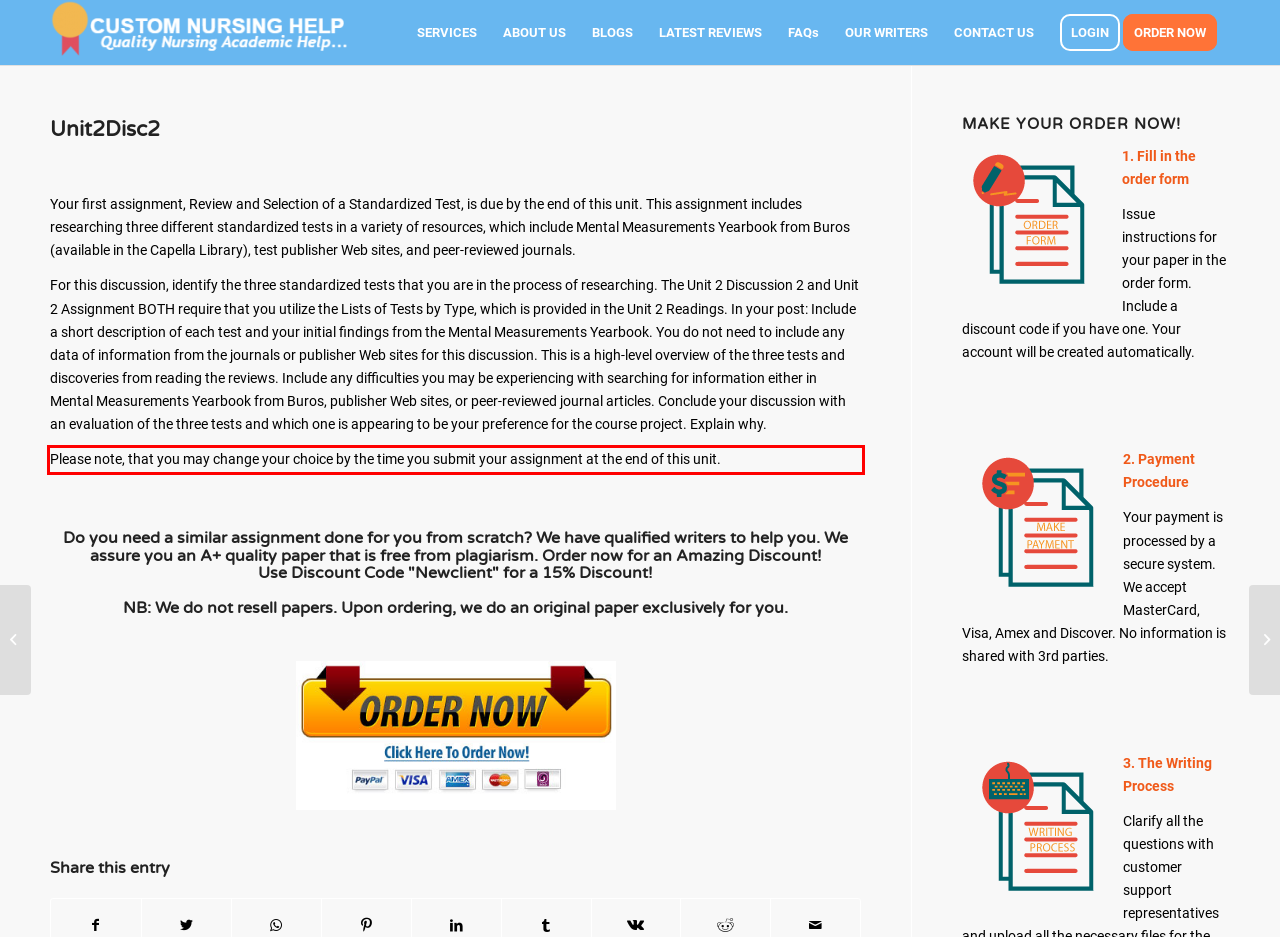Please identify and extract the text content from the UI element encased in a red bounding box on the provided webpage screenshot.

Please note, that you may change your choice by the time you submit your assignment at the end of this unit.